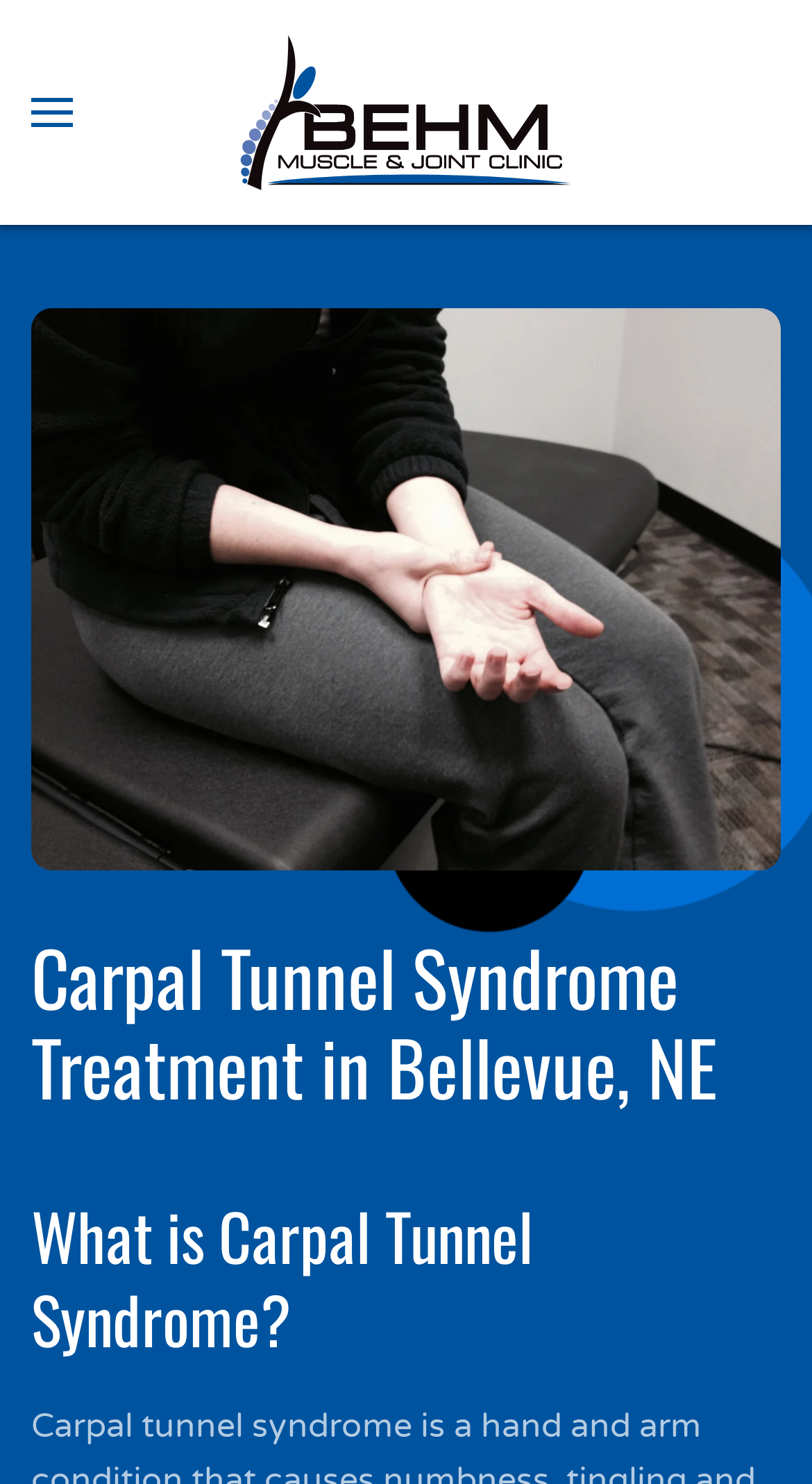Using the given description, provide the bounding box coordinates formatted as (top-left x, top-left y, bottom-right x, bottom-right y), with all values being floating point numbers between 0 and 1. Description: aria-label="Back to home"

[0.295, 0.0, 0.705, 0.152]